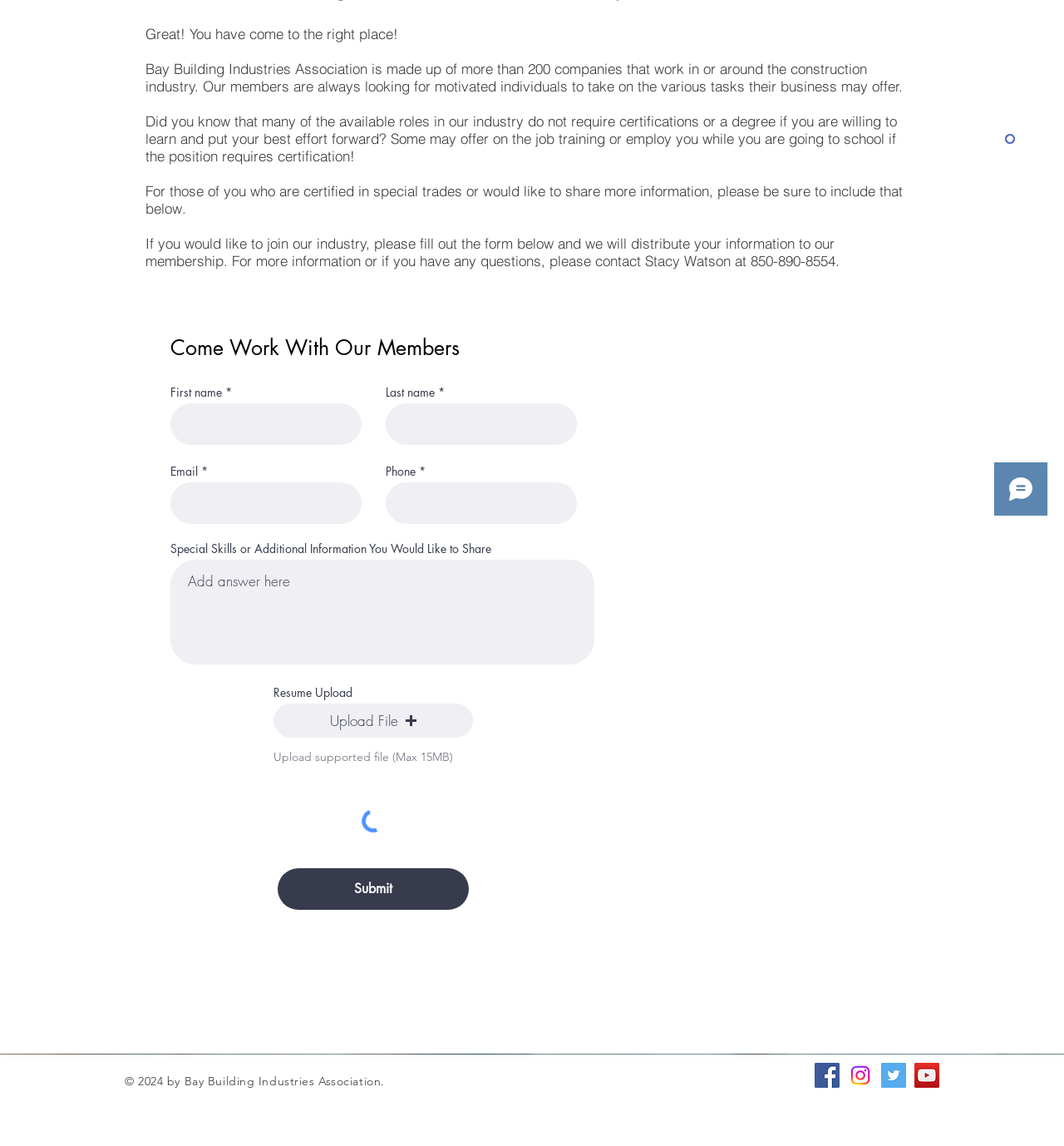Determine the bounding box coordinates (top-left x, top-left y, bottom-right x, bottom-right y) of the UI element described in the following text: alt="Panoramic walking tour of London"

None